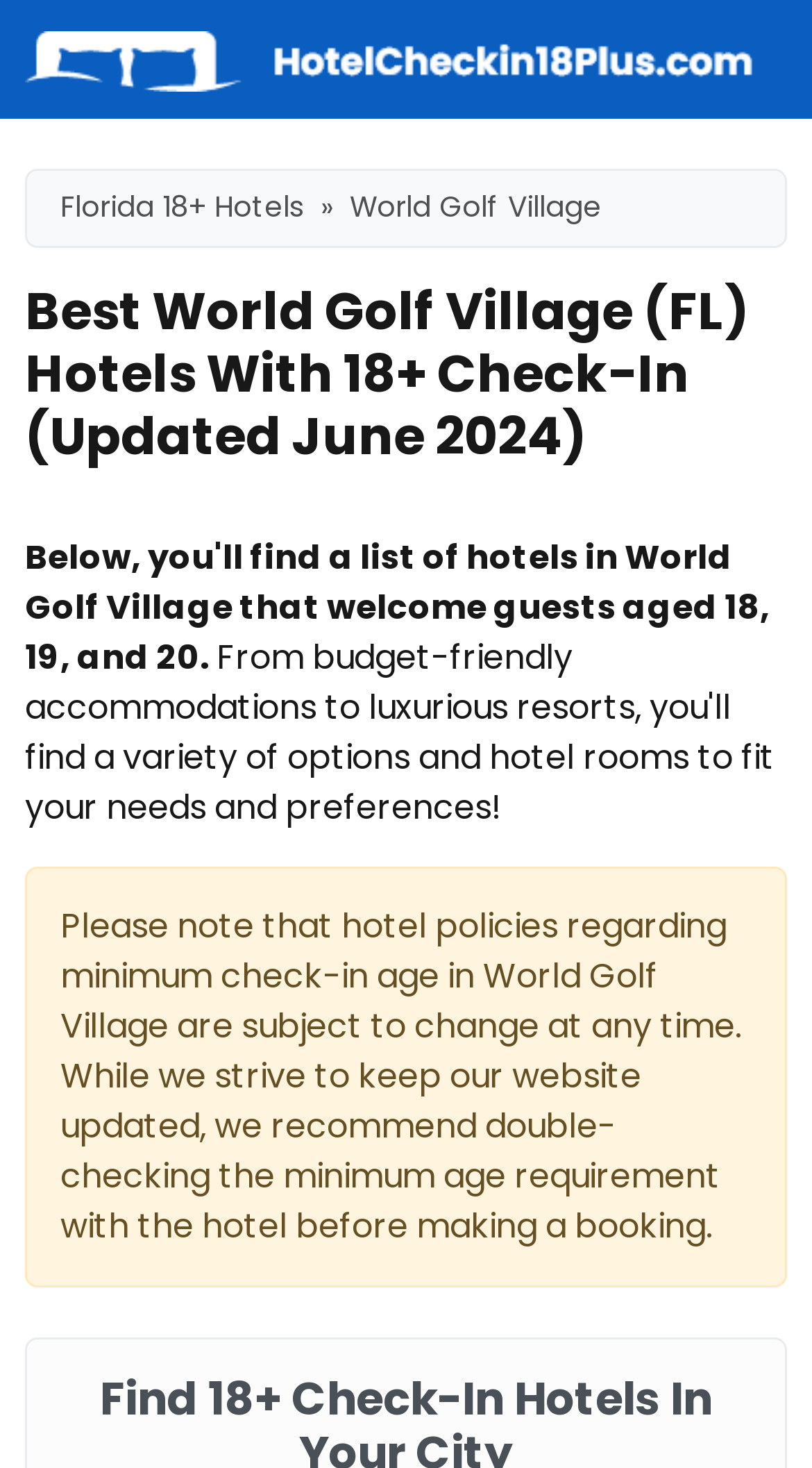What is the name of the village?
Give a detailed and exhaustive answer to the question.

I found the answer by looking at the breadcrumb navigation section, where it says 'Florida 18+ Hotels' and then 'World Golf Village', which suggests that World Golf Village is a location.